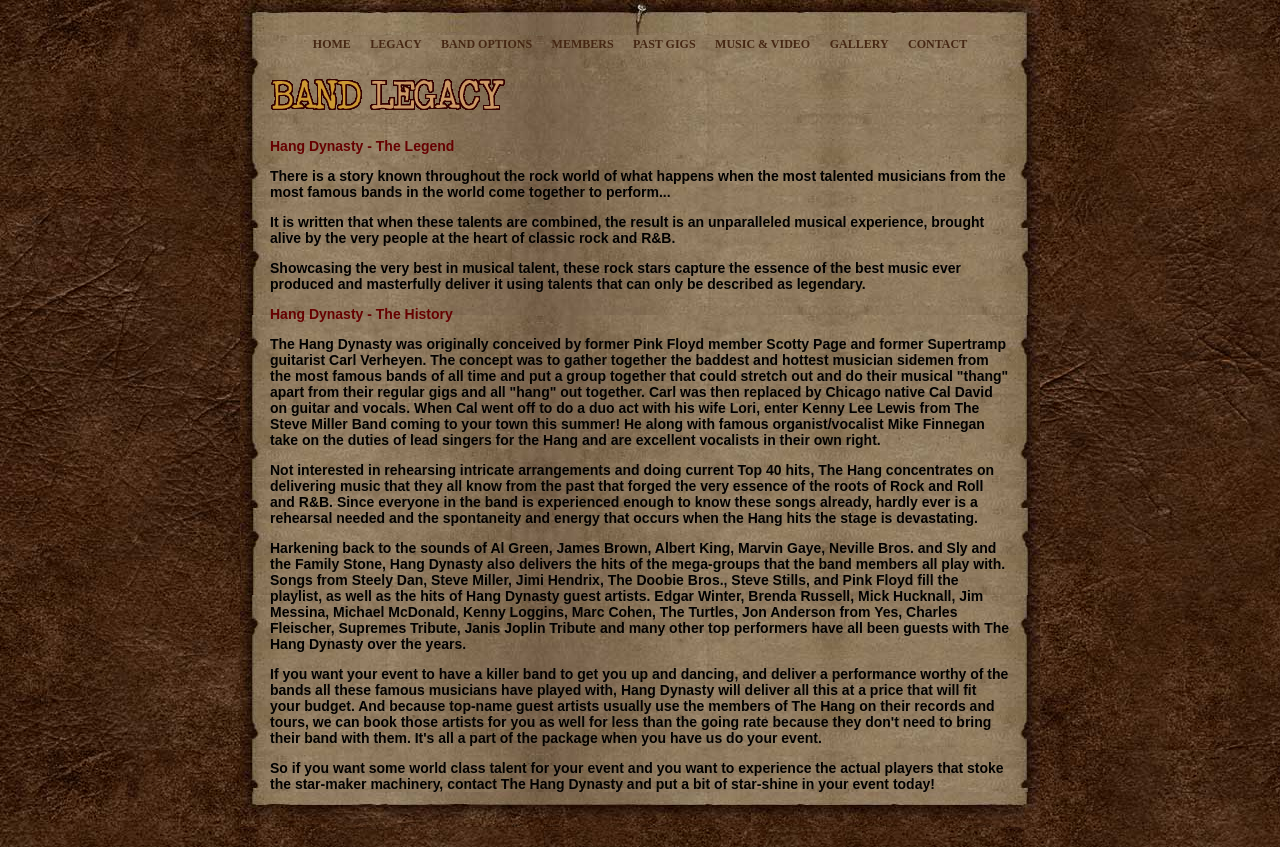Highlight the bounding box coordinates of the element that should be clicked to carry out the following instruction: "Contact the band". The coordinates must be given as four float numbers ranging from 0 to 1, i.e., [left, top, right, bottom].

[0.709, 0.044, 0.756, 0.06]